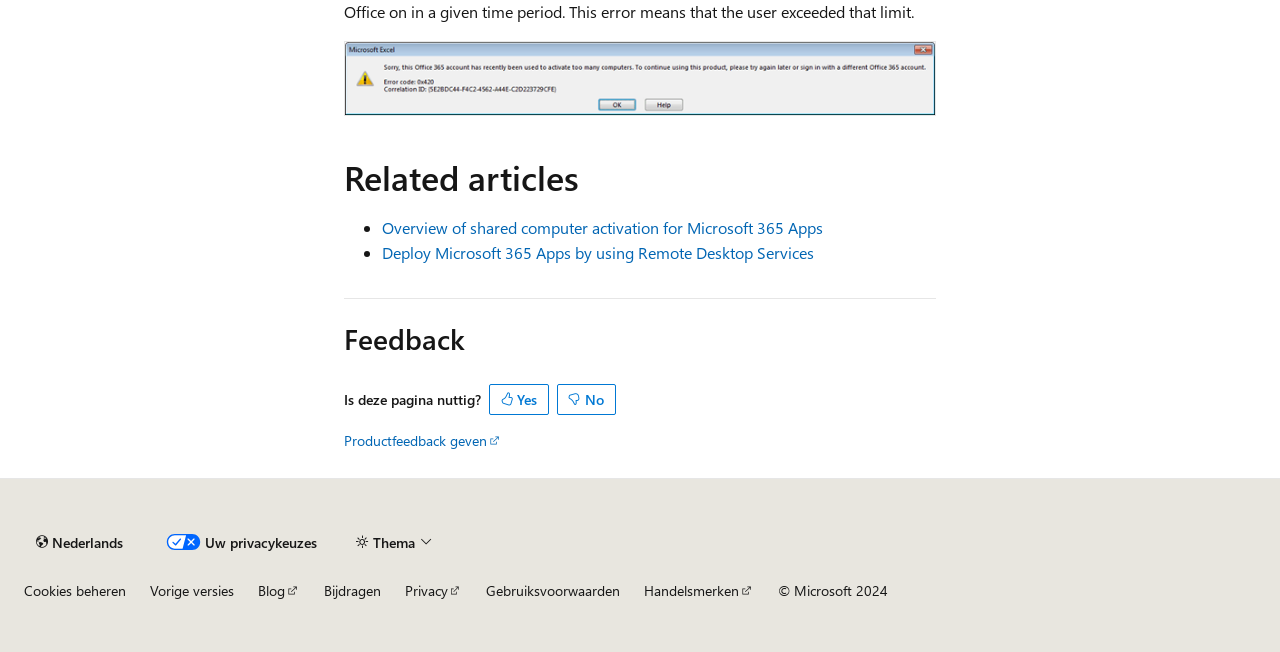Pinpoint the bounding box coordinates of the element to be clicked to execute the instruction: "Select the 'Thema' button to change the theme".

[0.269, 0.808, 0.347, 0.856]